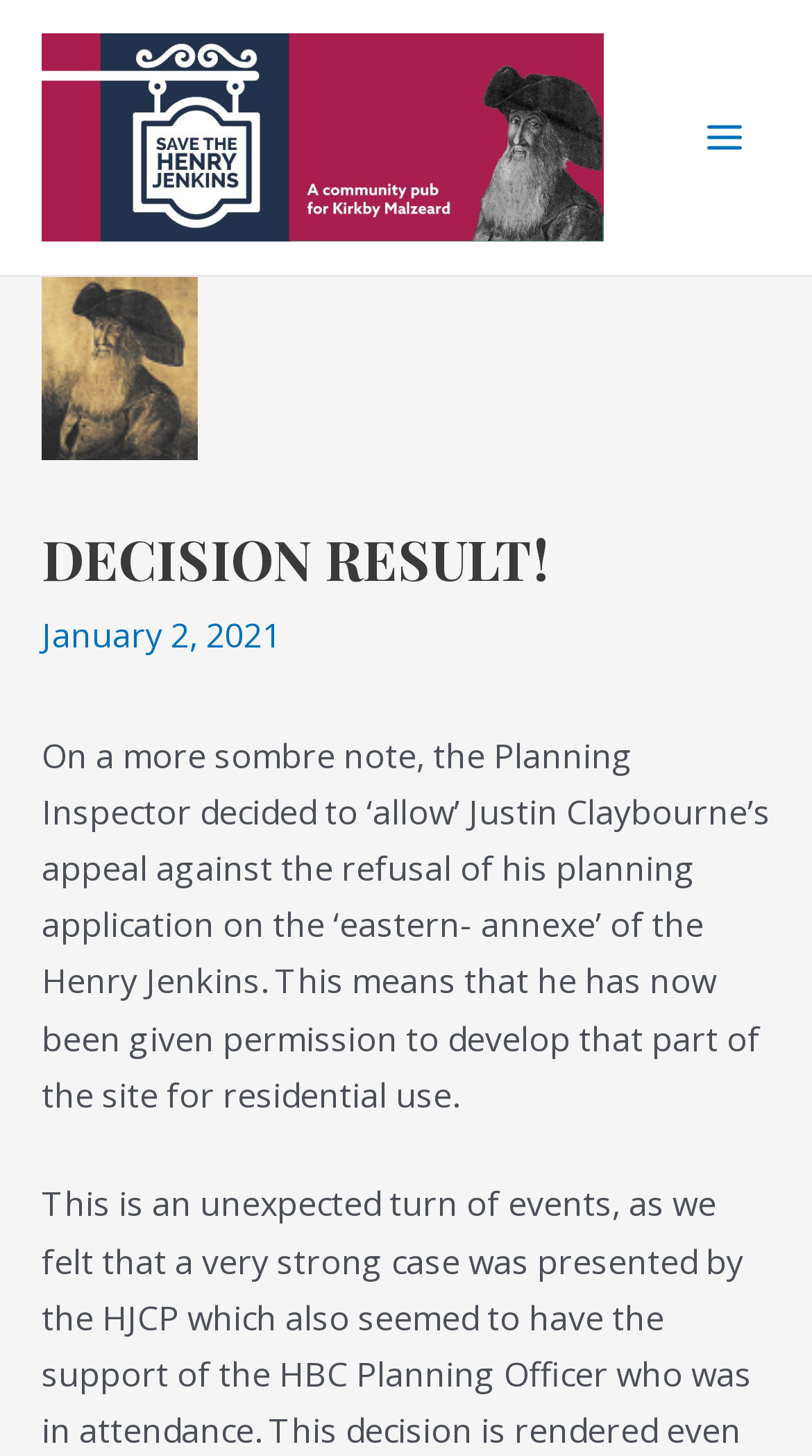What is the name of the person mentioned in the webpage?
Please provide an in-depth and detailed response to the question.

I found the name 'Justin Claybourne' in the StaticText element with bounding box coordinates [0.051, 0.503, 0.949, 0.767] which mentions his appeal against the refusal of his planning application.